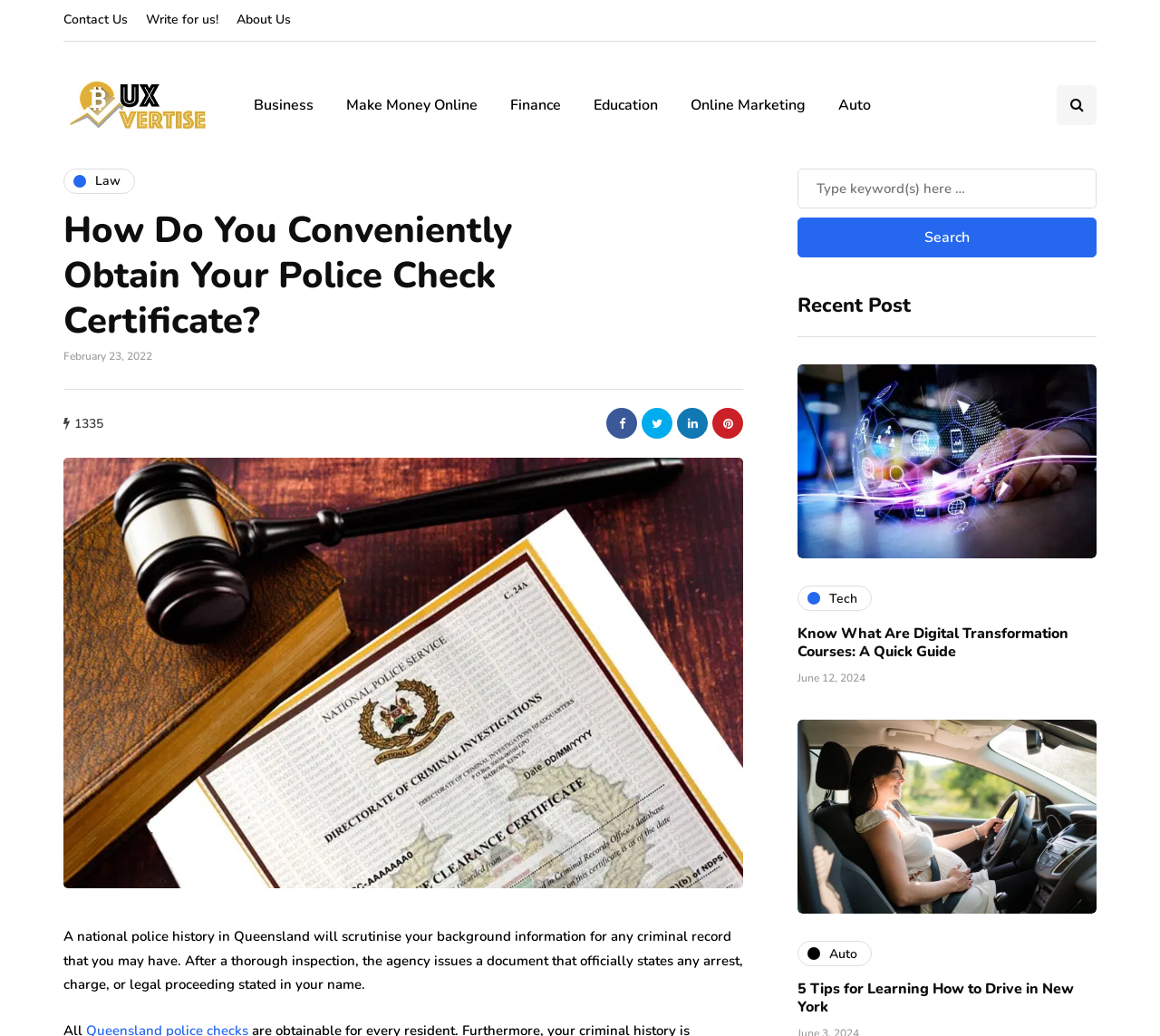What is the purpose of a national police history in Queensland?
Please craft a detailed and exhaustive response to the question.

According to the webpage, a national police history in Queensland is used to scrutinise an individual's background information for any criminal record that they may have, and after a thorough inspection, the agency issues a document that officially states any arrest, charge, or legal proceeding stated in the individual's name.